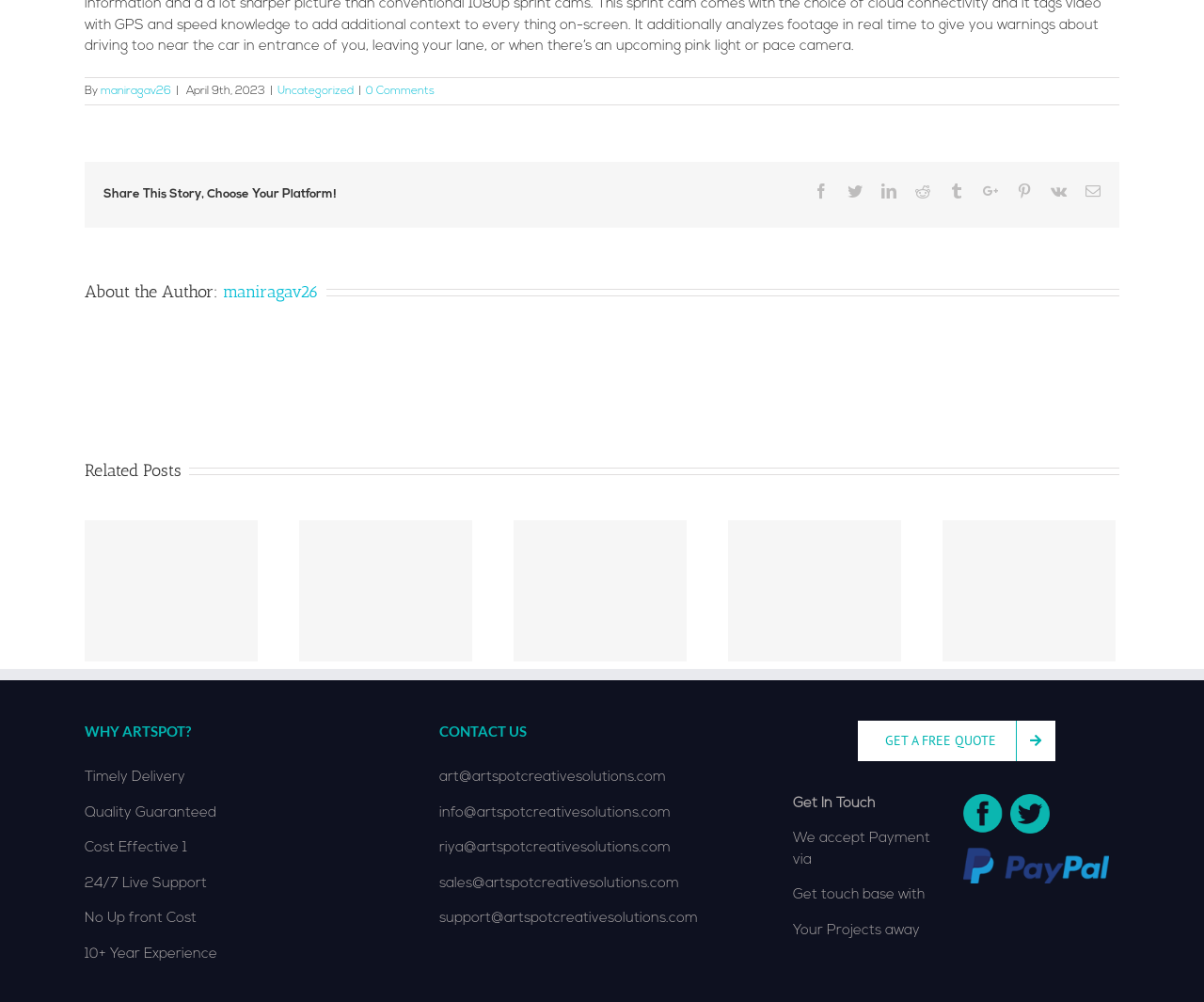Using the provided element description, identify the bounding box coordinates as (top-left x, top-left y, bottom-right x, bottom-right y). Ensure all values are between 0 and 1. Description: GET A FREE QUOTE

[0.712, 0.719, 0.876, 0.759]